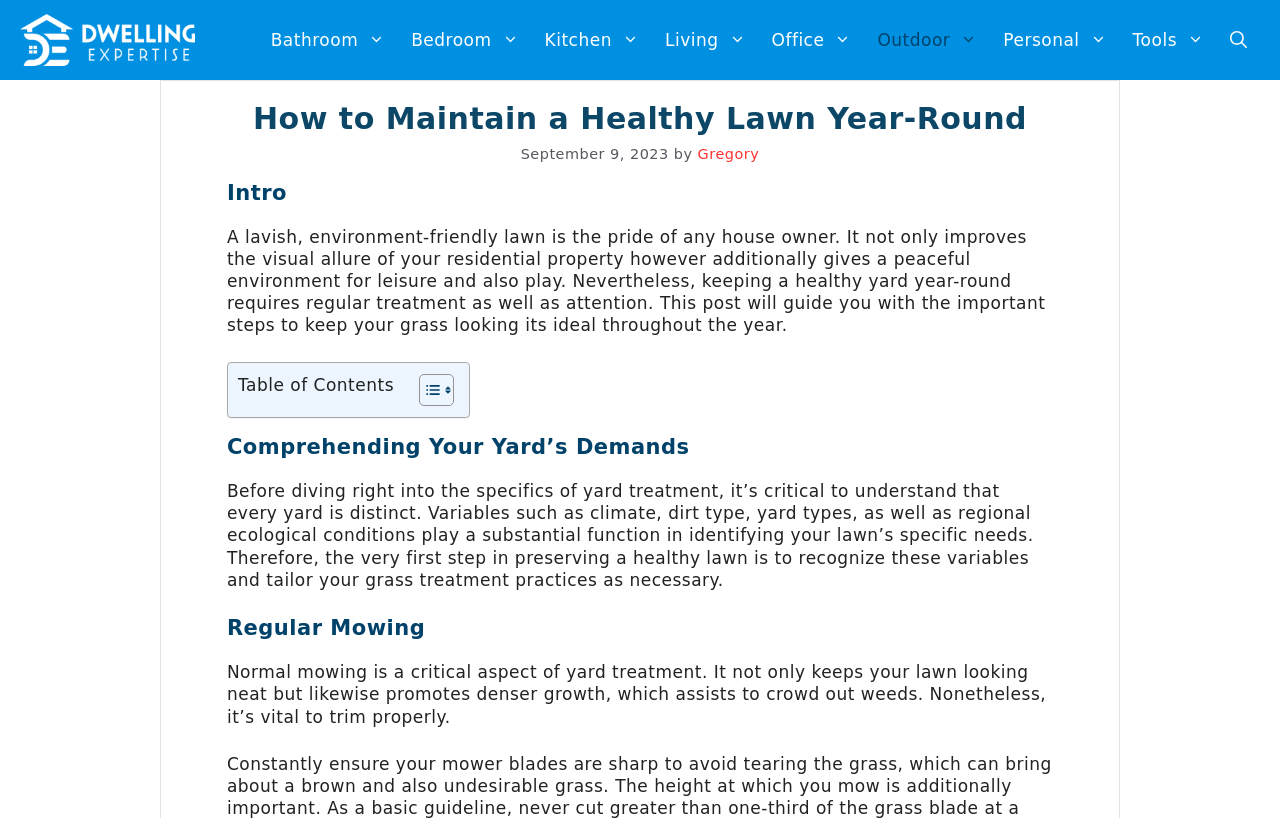Please determine the bounding box coordinates of the element's region to click in order to carry out the following instruction: "Read the article by Gregory". The coordinates should be four float numbers between 0 and 1, i.e., [left, top, right, bottom].

[0.545, 0.179, 0.593, 0.198]